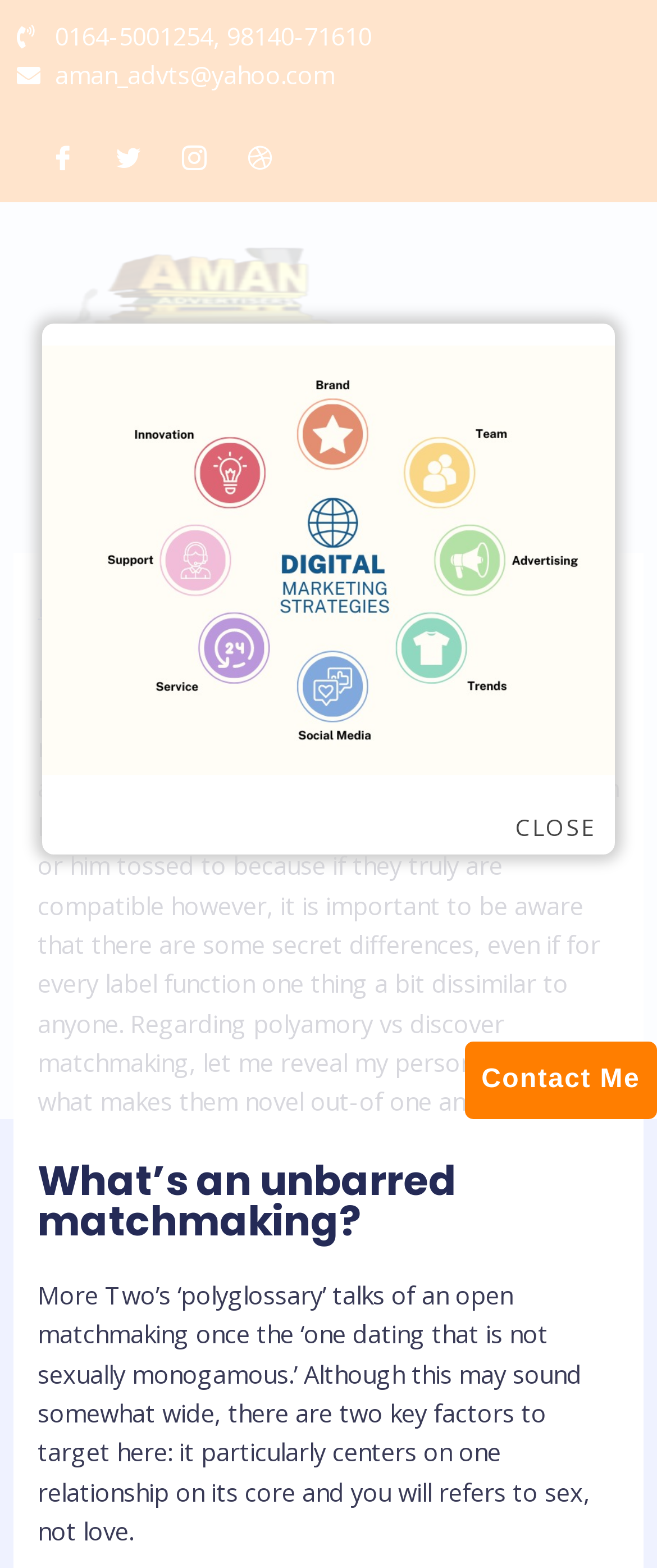Respond with a single word or phrase to the following question:
What is the definition of an open relationship according to the article?

A relationship that is not sexually monogamous